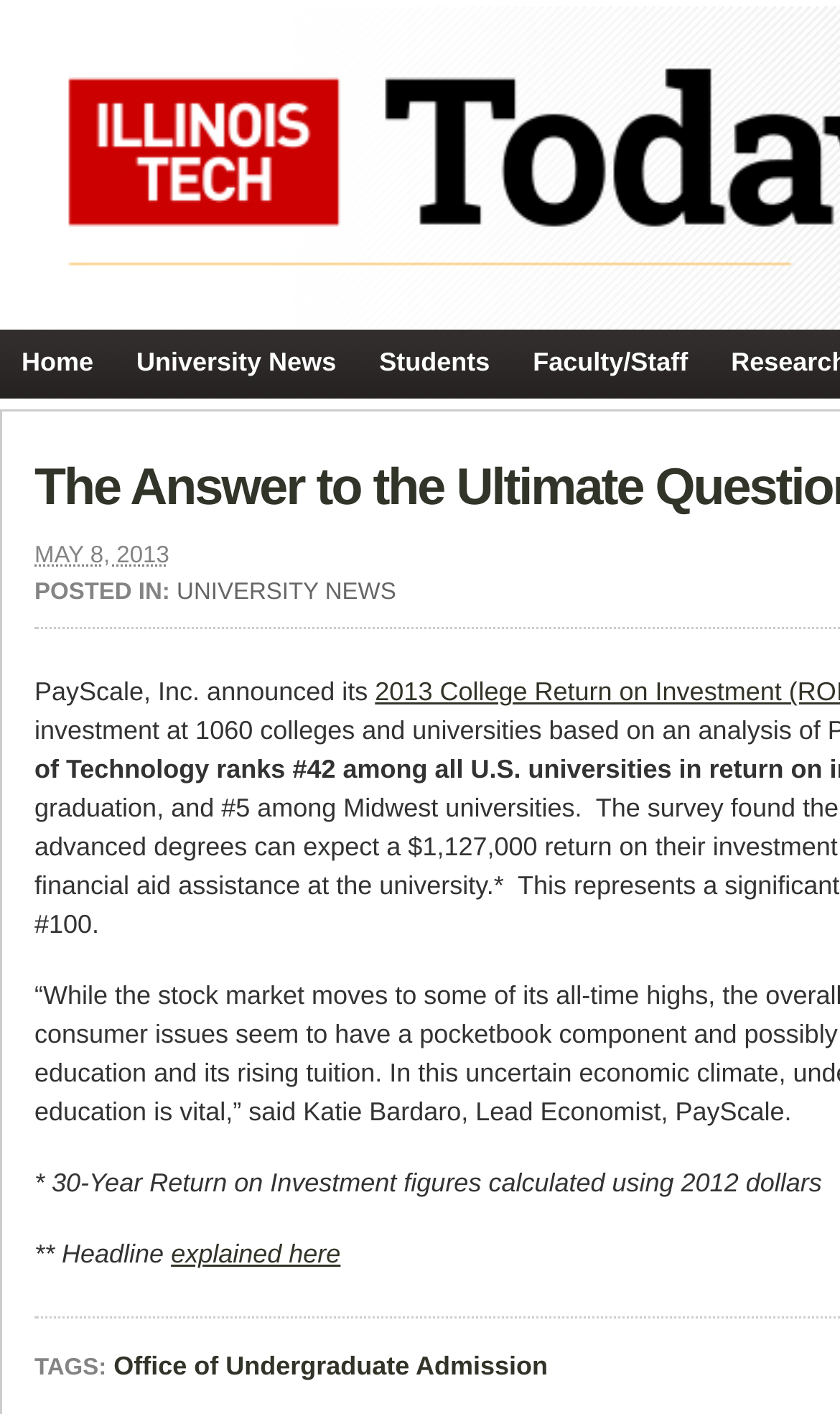Given the description "explained here", determine the bounding box of the corresponding UI element.

[0.204, 0.876, 0.405, 0.898]